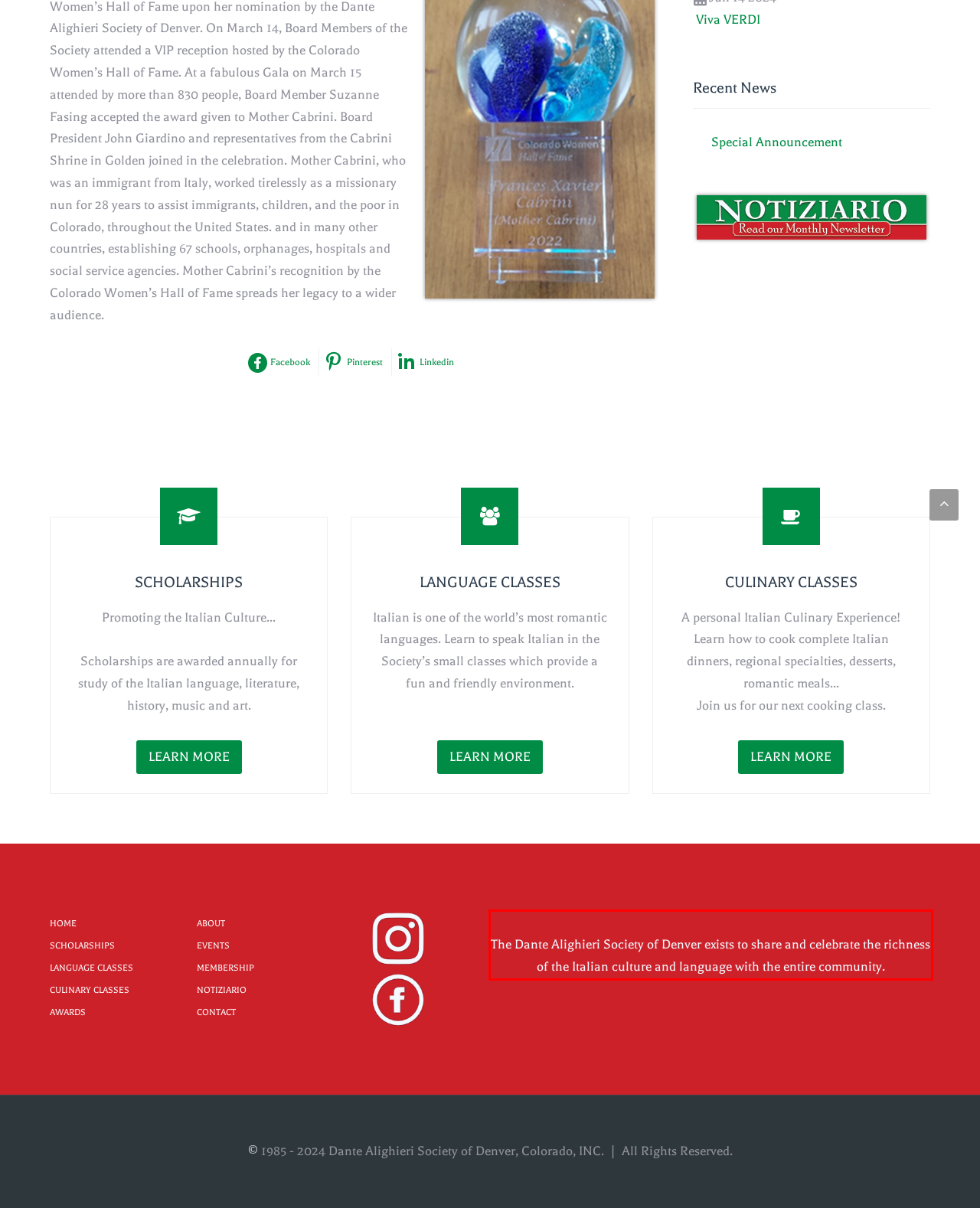The screenshot provided shows a webpage with a red bounding box. Apply OCR to the text within this red bounding box and provide the extracted content.

The Dante Alighieri Society of Denver exists to share and celebrate the richness of the Italian culture and language with the entire community.